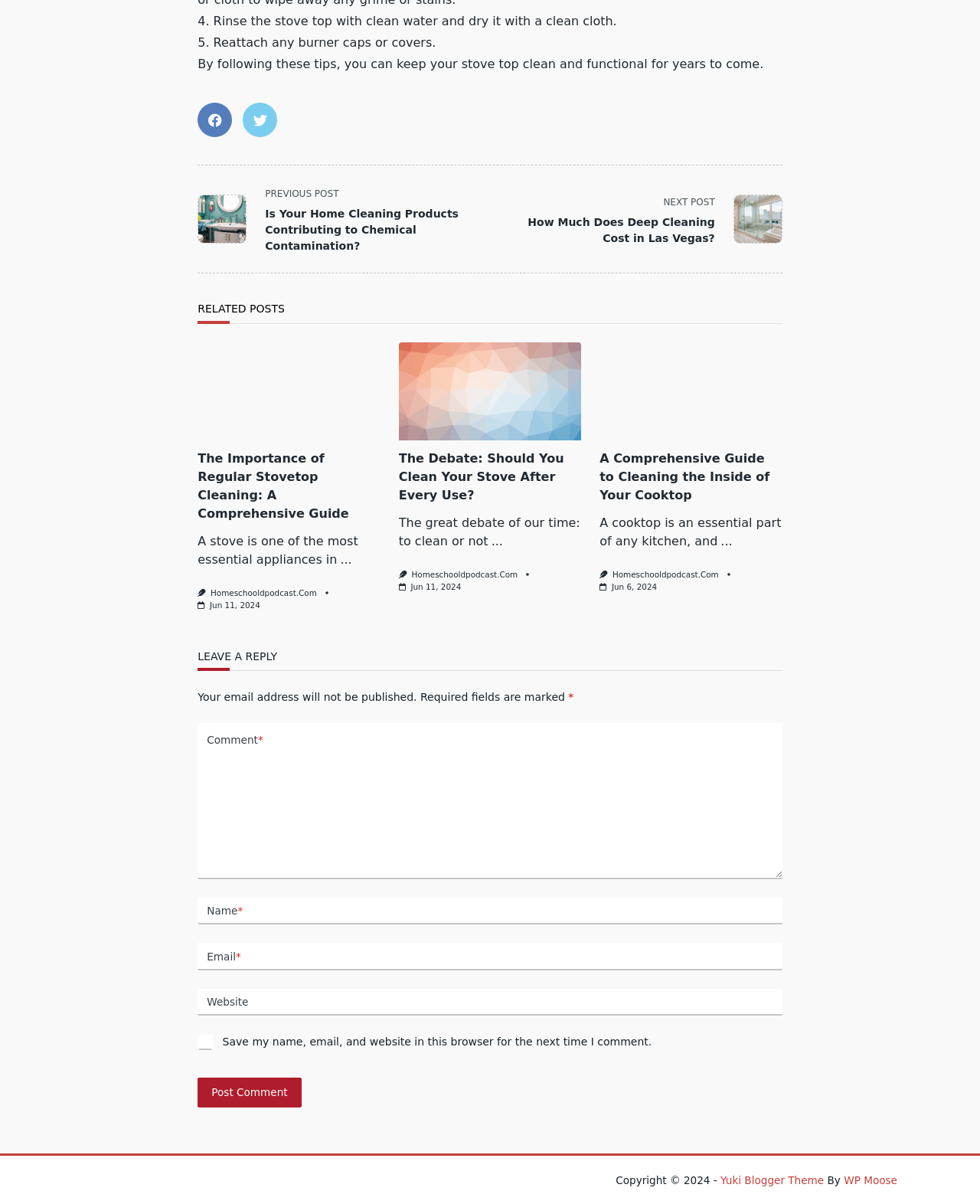Answer the question using only a single word or phrase: 
What is the purpose of the comment section?

Leave a reply